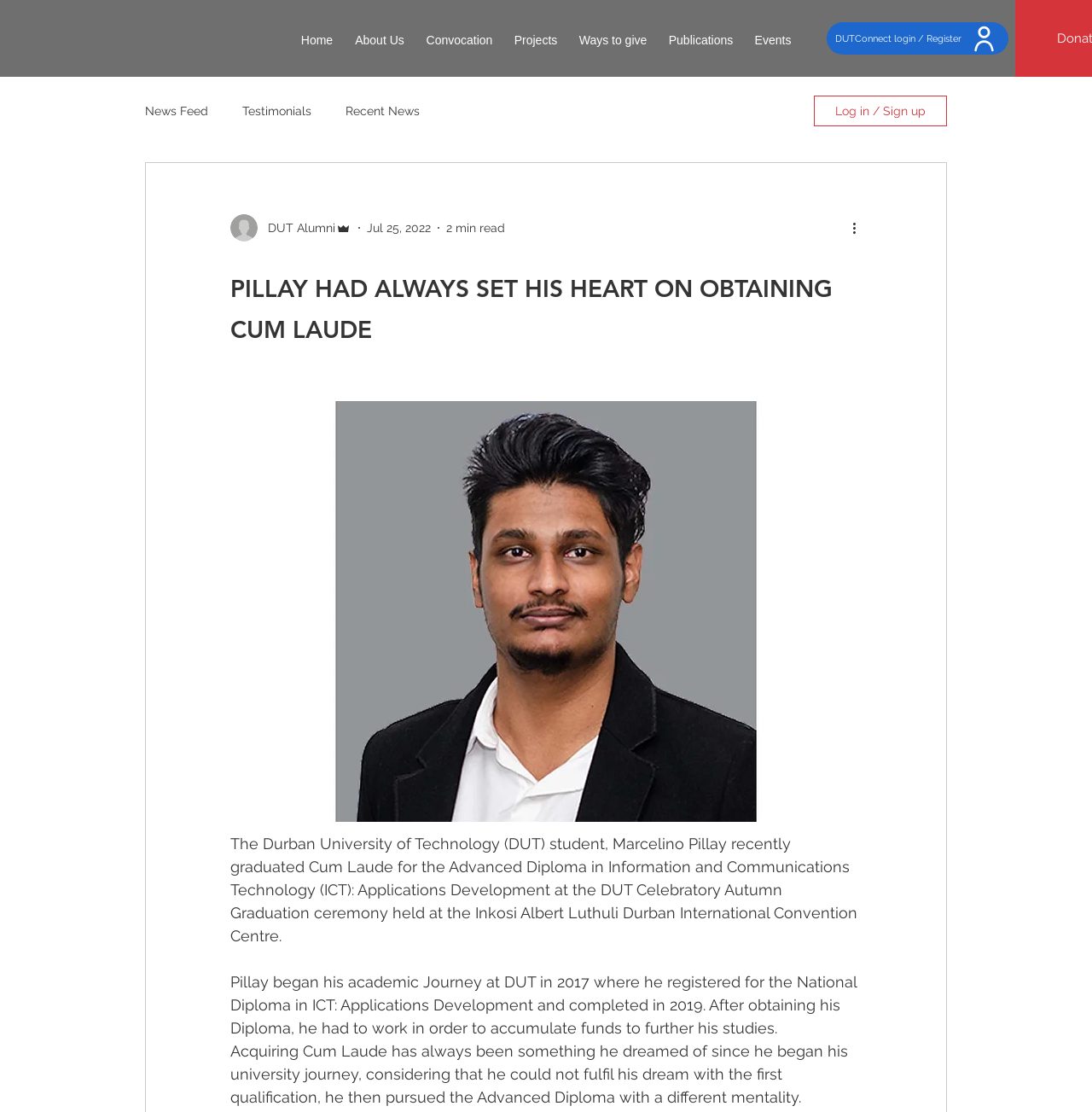Identify the bounding box coordinates of the part that should be clicked to carry out this instruction: "Visit the News Feed page".

[0.133, 0.094, 0.191, 0.106]